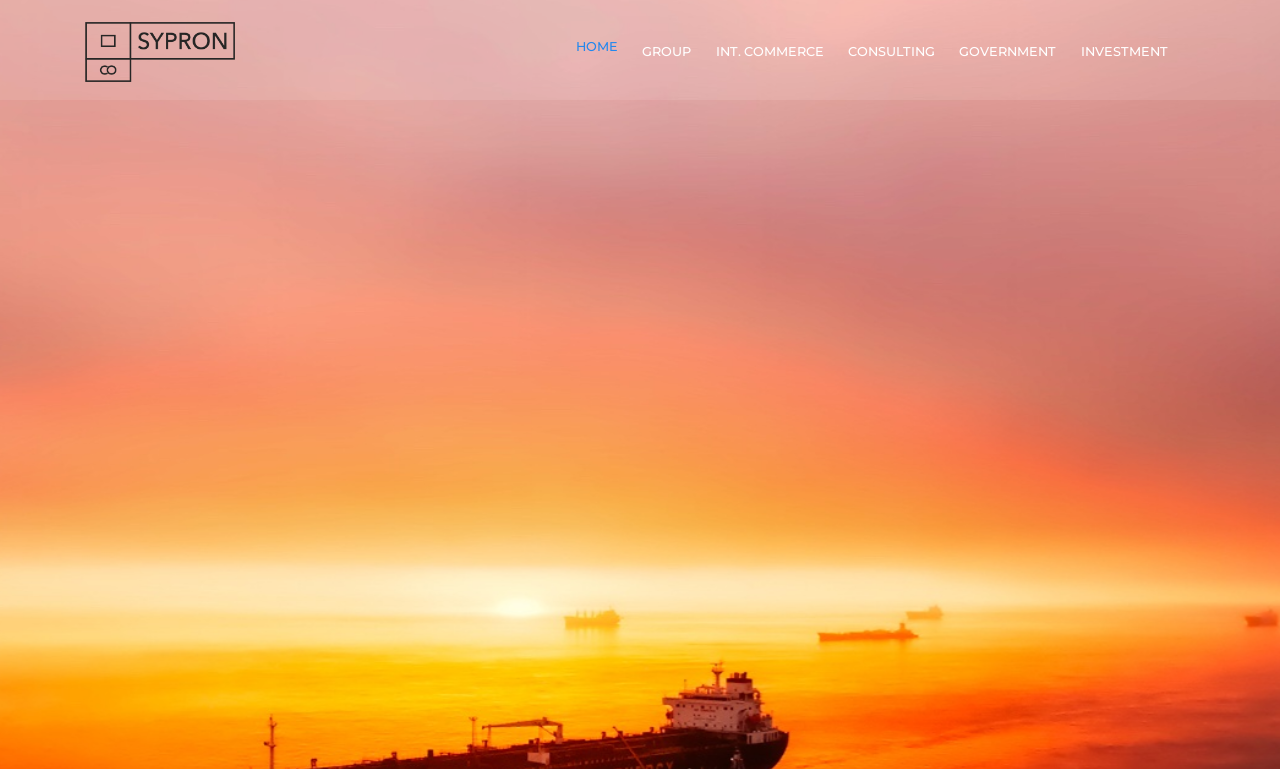What is the first navigation link?
Provide an in-depth answer to the question, covering all aspects.

I looked at the top navigation bar and found that the first link is labeled 'HOME'.